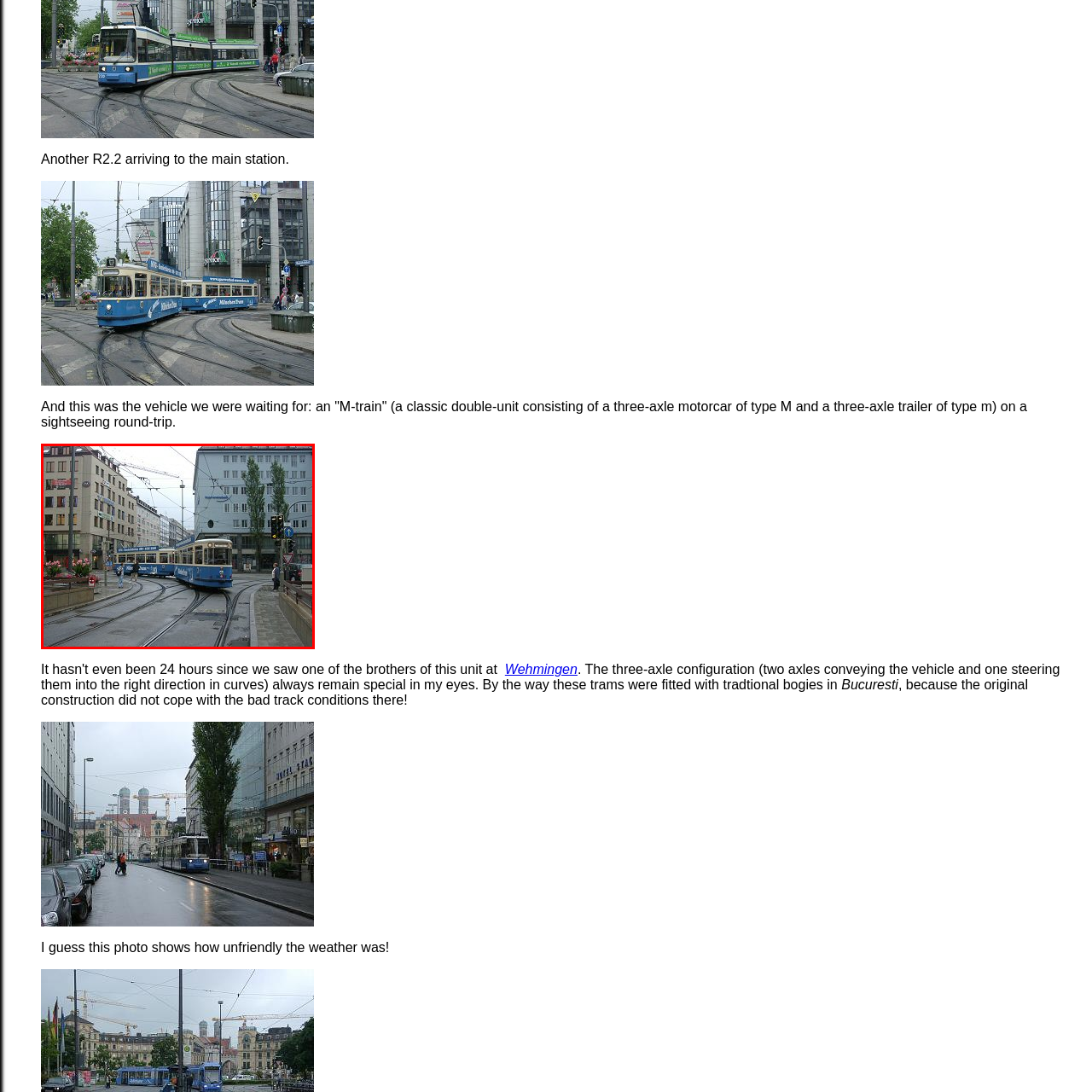Look at the image marked by the red box and respond with a single word or phrase: What is reflected in the rain-soaked streets?

Overhead lights